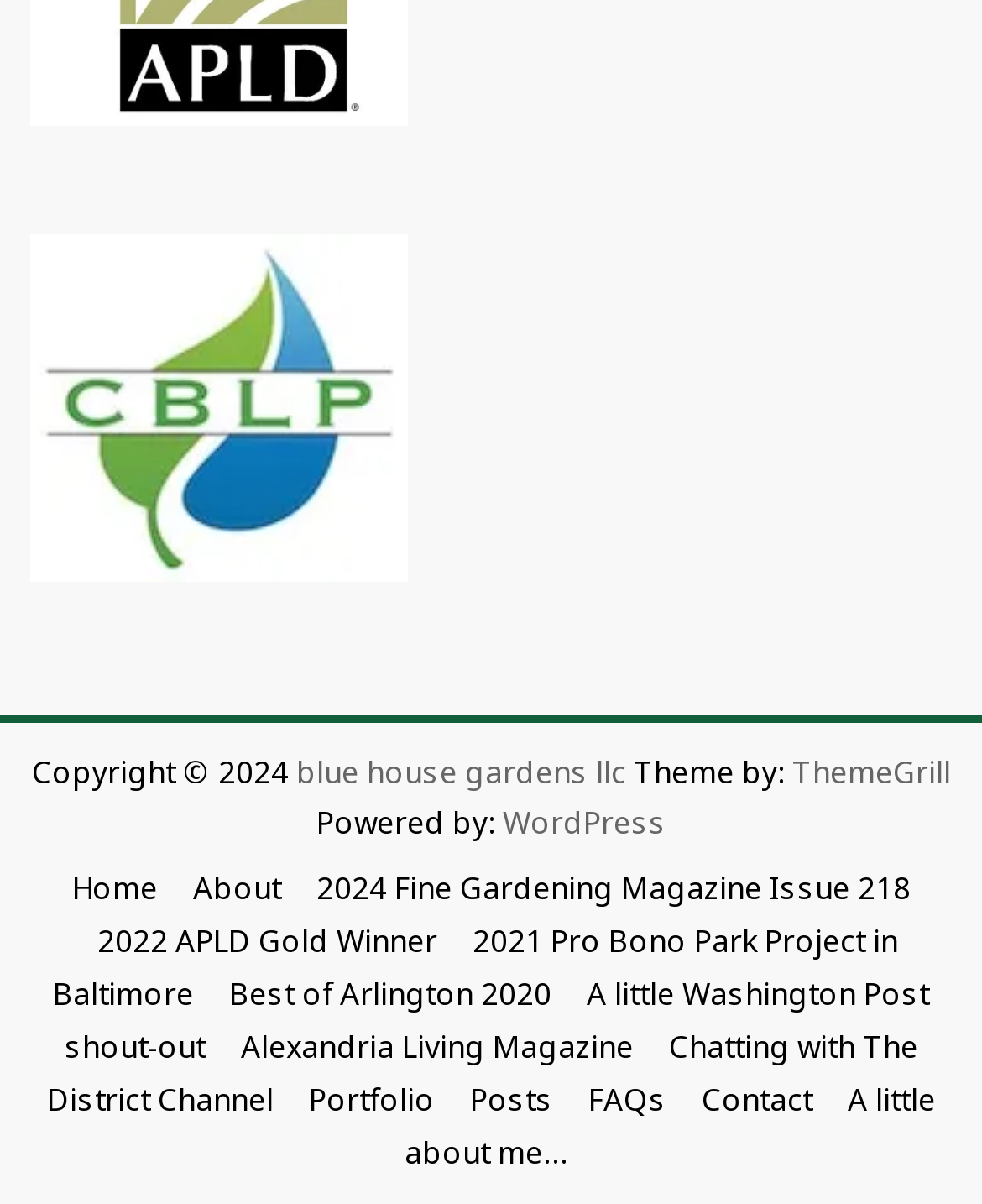Locate the bounding box for the described UI element: "A little Washington Post shout-out". Ensure the coordinates are four float numbers between 0 and 1, formatted as [left, top, right, bottom].

[0.065, 0.797, 0.946, 0.887]